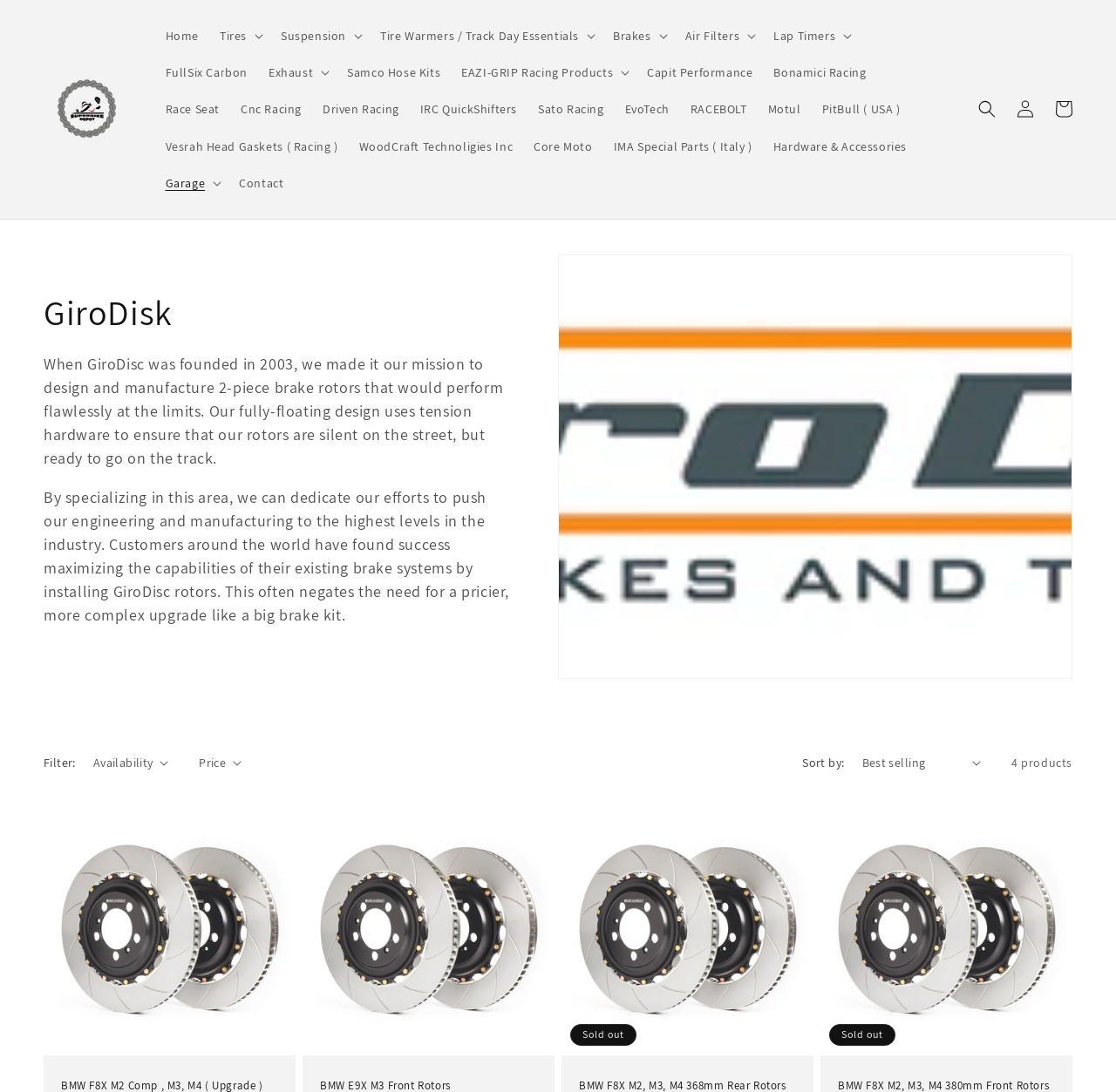Is the second product sold out?
Can you provide an in-depth and detailed response to the question?

The availability of the product is obtained from the static text 'Sold out' which indicates that the second product is sold out.